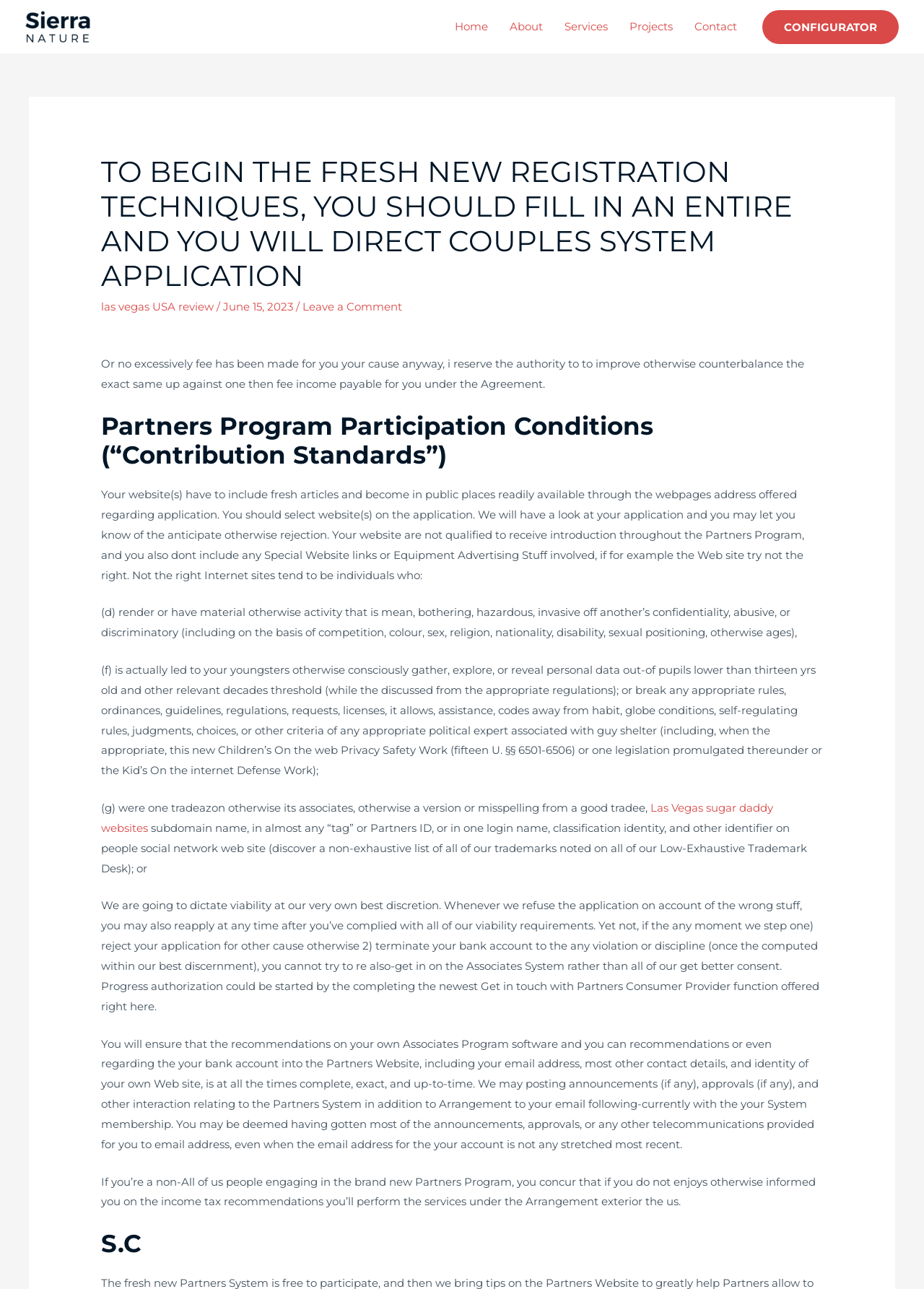Please identify the bounding box coordinates of where to click in order to follow the instruction: "Click the 'Post Comment' button".

None